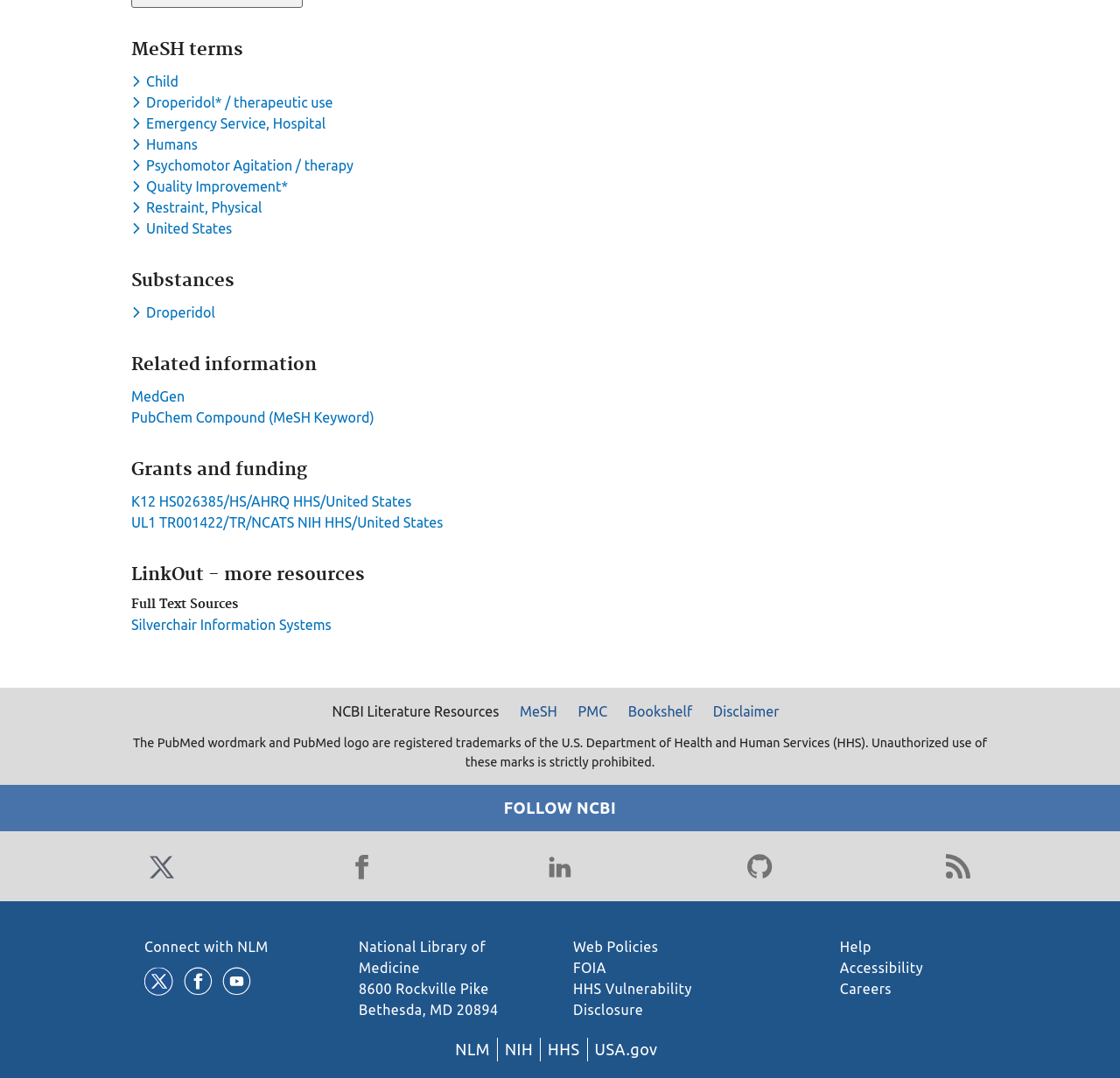Identify the bounding box coordinates of the area you need to click to perform the following instruction: "Toggle dropdown menu for keyword Child".

[0.117, 0.068, 0.163, 0.083]